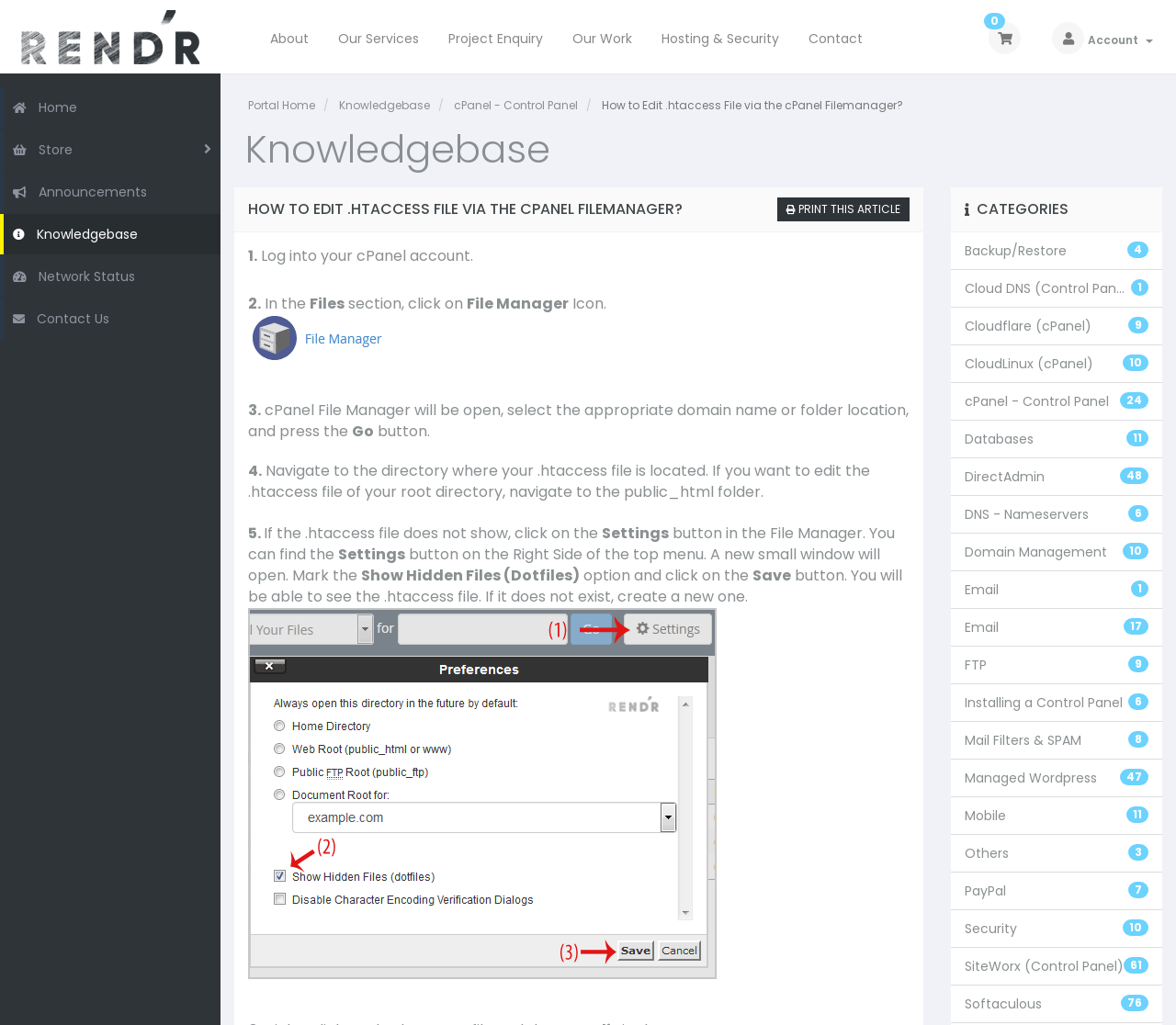What is the first step to edit .htaccess file?
Please provide a single word or phrase as the answer based on the screenshot.

Log into cPanel account